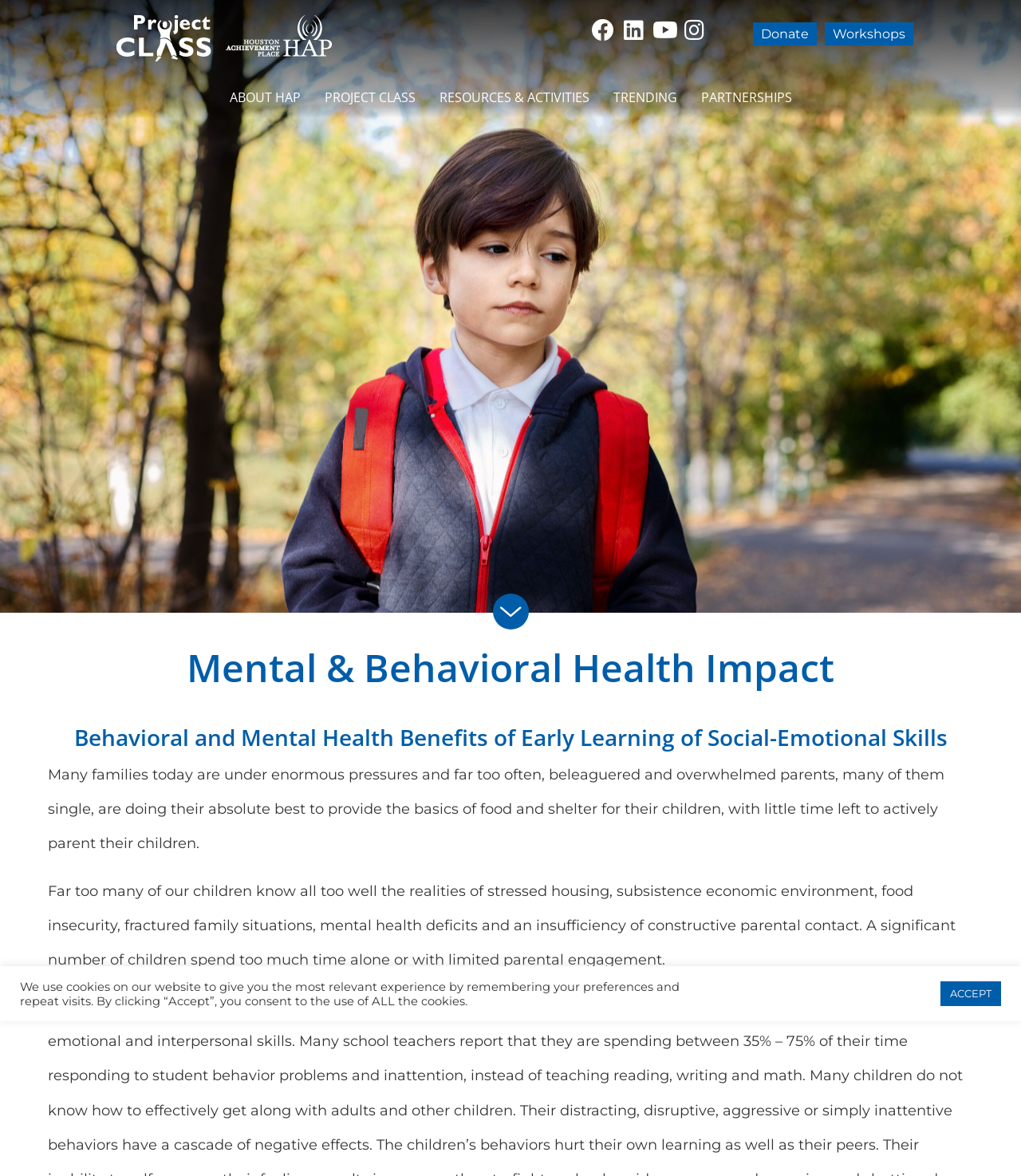Determine the bounding box coordinates of the clickable region to carry out the instruction: "Click the ABOUT HAP link".

[0.213, 0.065, 0.306, 0.101]